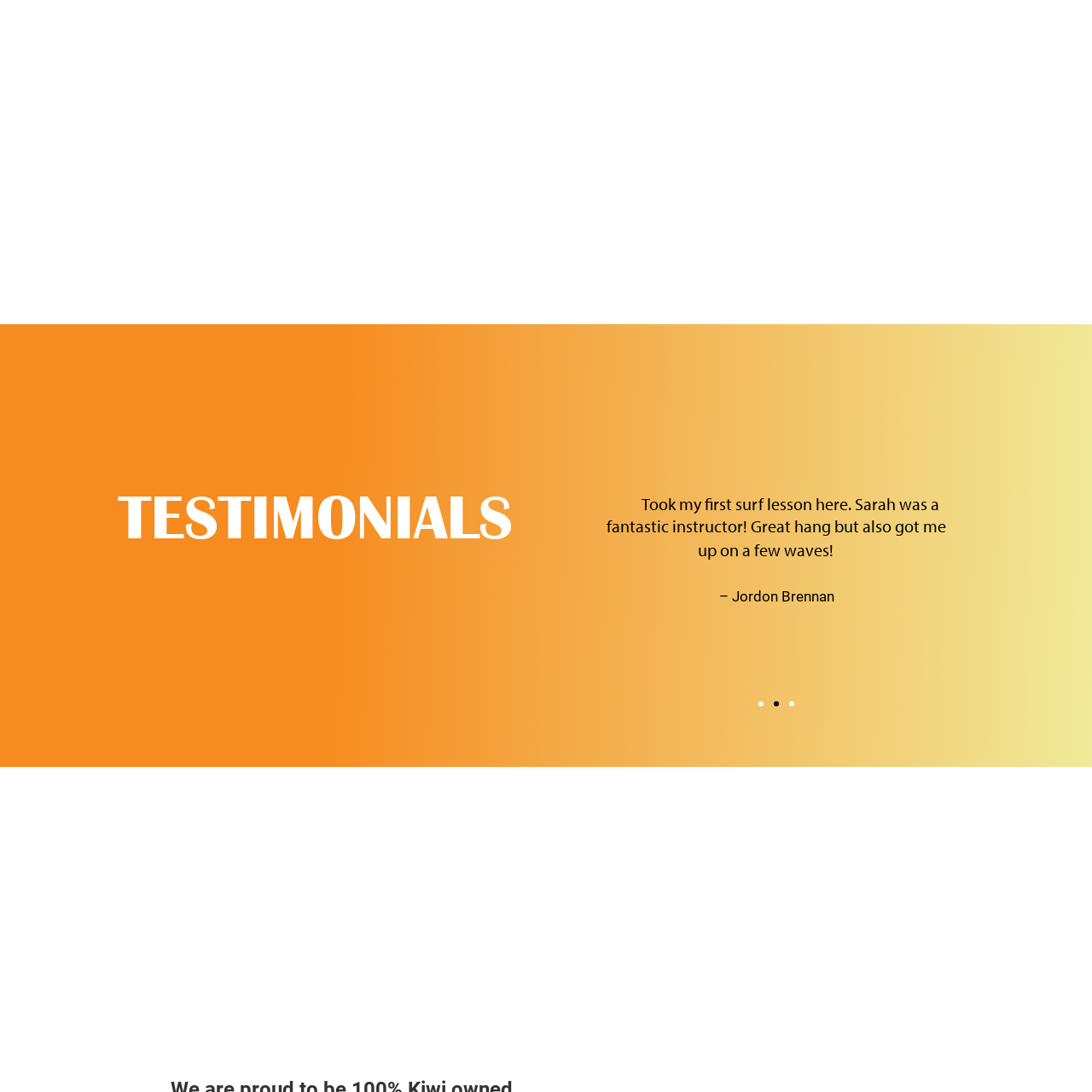Look at the image enclosed by the red boundary and give a detailed answer to the following question, grounding your response in the image's content: 
What is the purpose of the accompanying text?

According to the caption, the accompanying text from the testimonials highlights positive experiences from students, such as effective instruction and memorable moments on the water, which suggests that the purpose of the text is to showcase the positive aspects of Raglan Surf School.